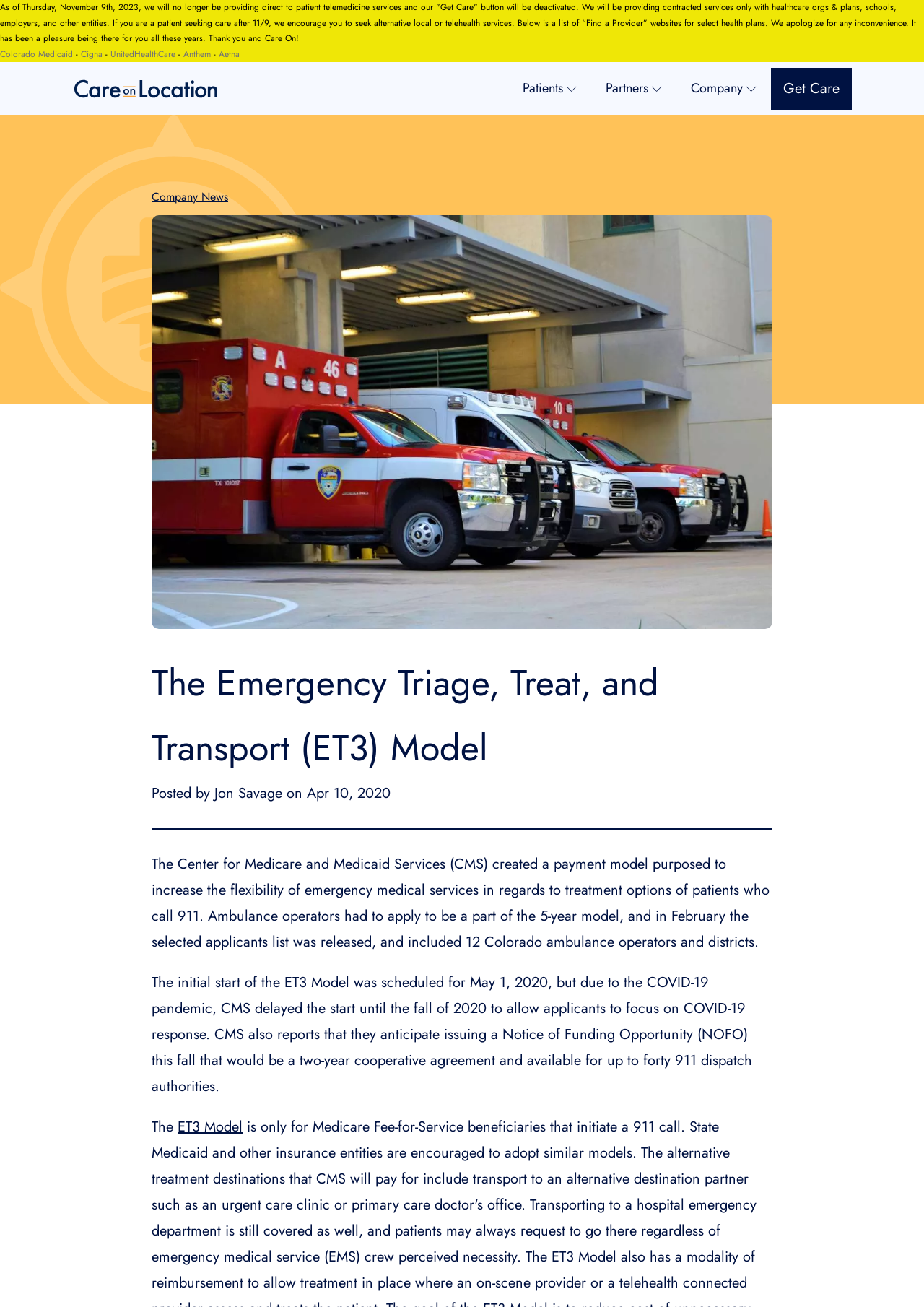Calculate the bounding box coordinates of the UI element given the description: "Patients".

[0.558, 0.048, 0.632, 0.088]